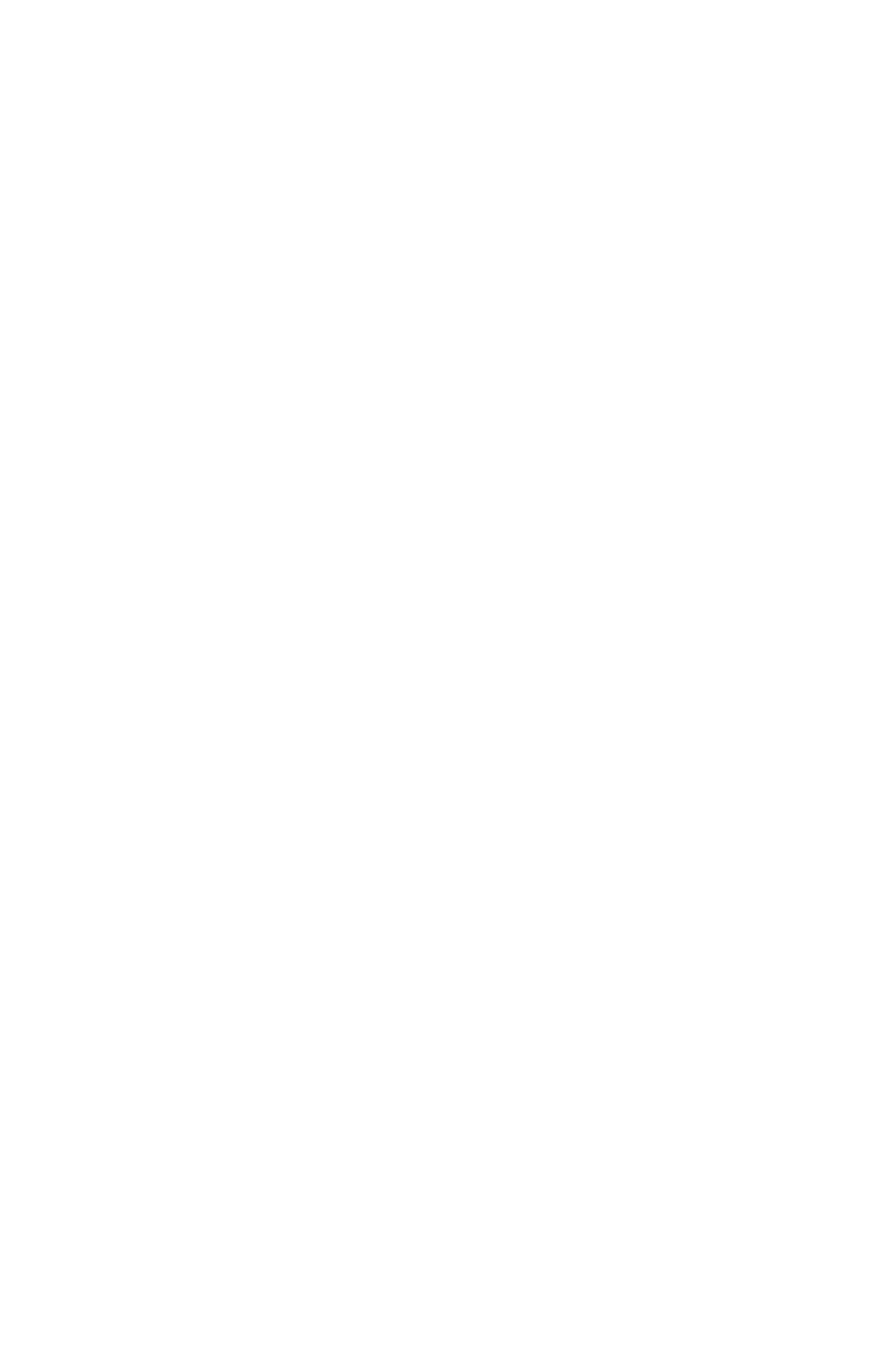Determine the bounding box coordinates of the clickable region to execute the instruction: "View reviews". The coordinates should be four float numbers between 0 and 1, denoted as [left, top, right, bottom].

[0.51, 0.048, 0.695, 0.083]